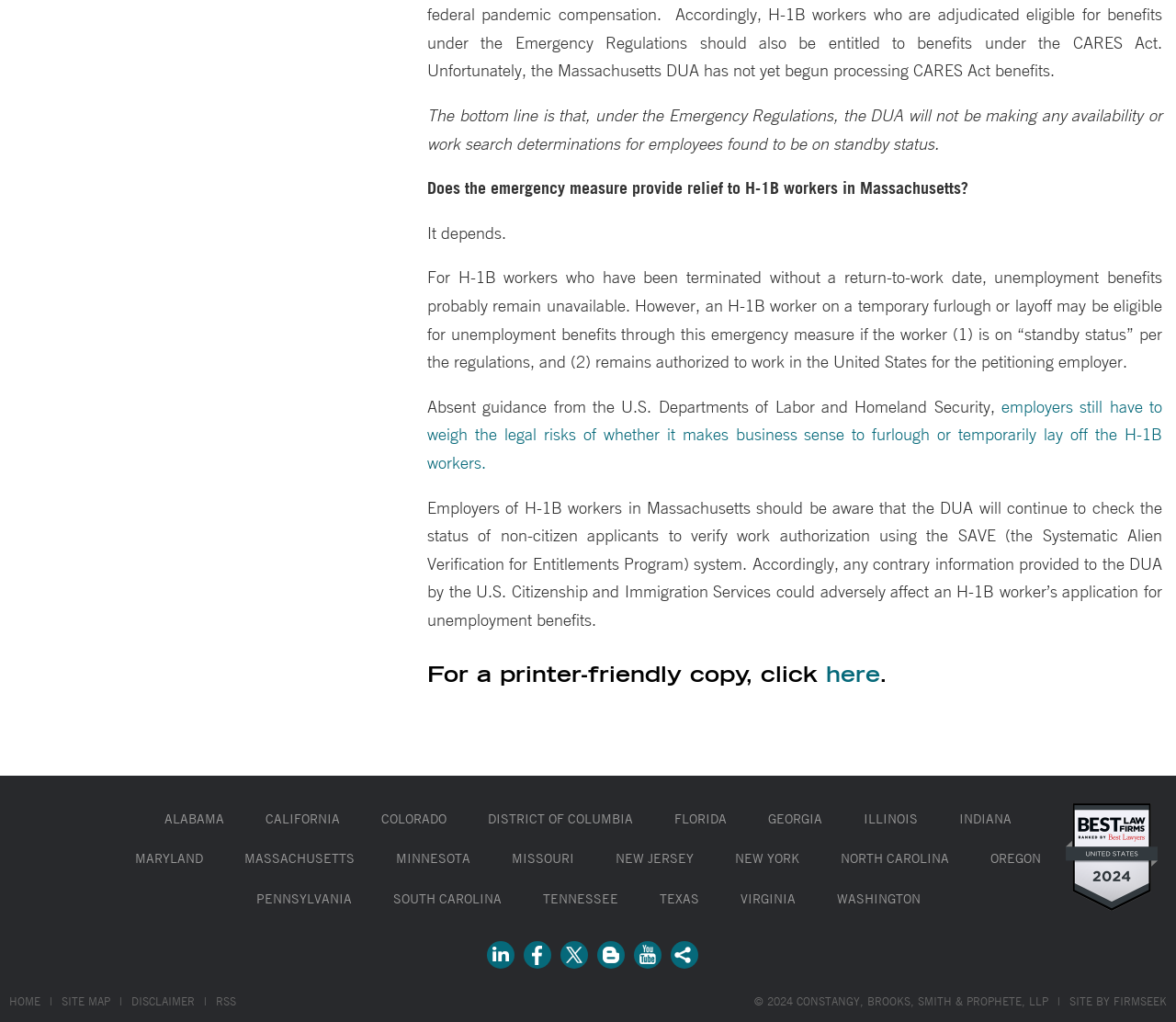Specify the bounding box coordinates of the area to click in order to follow the given instruction: "Click on the link to Massachusetts."

[0.208, 0.831, 0.302, 0.848]